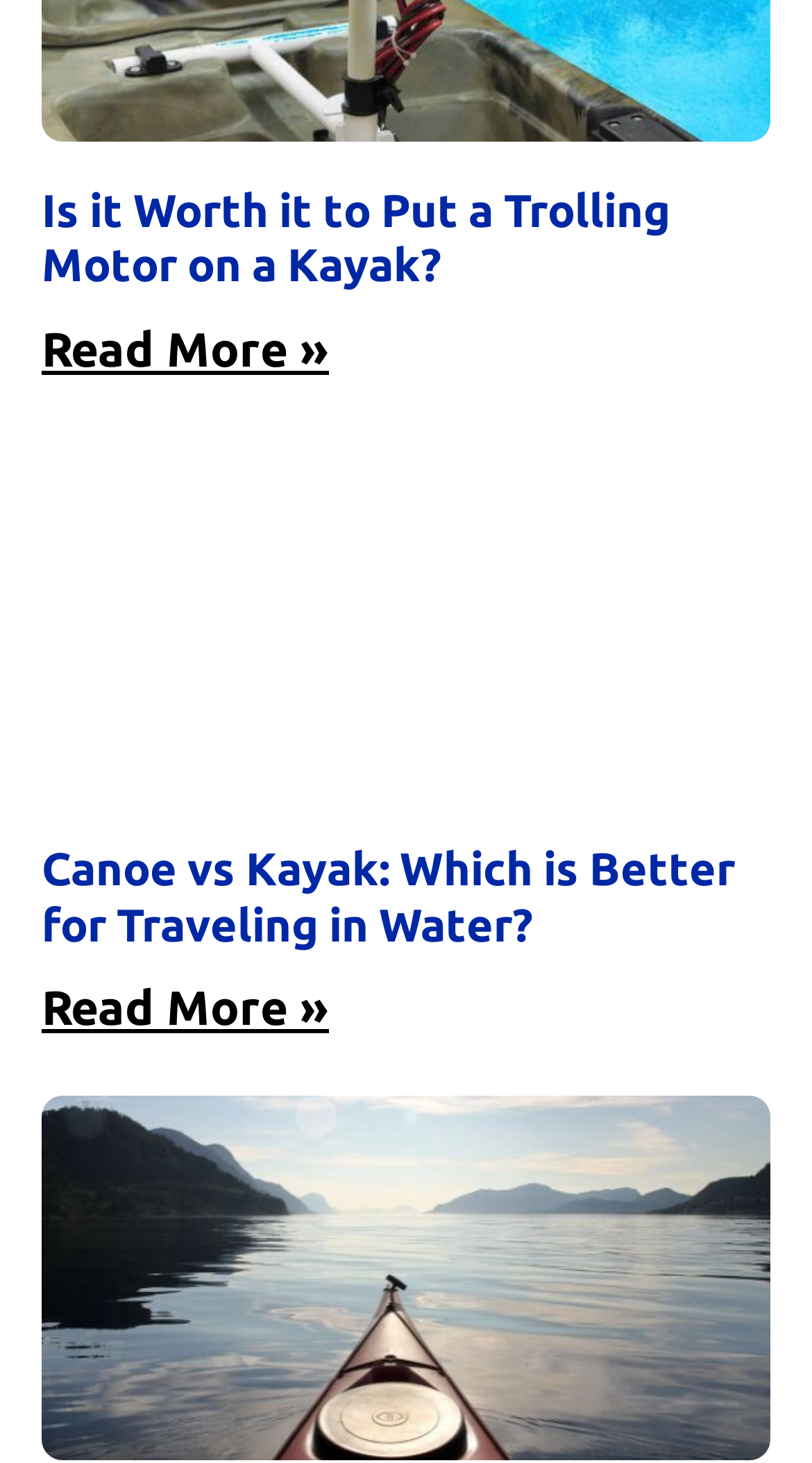Provide a thorough and detailed response to the question by examining the image: 
What is the position of the 'Read more' link for the second article?

The 'Read more' link for the second article is positioned below the image with the text 'Canoe vs Kayak whats the difference1 (1)'. This can be determined by comparing the y1 and y2 coordinates of the image and the 'Read more' link.